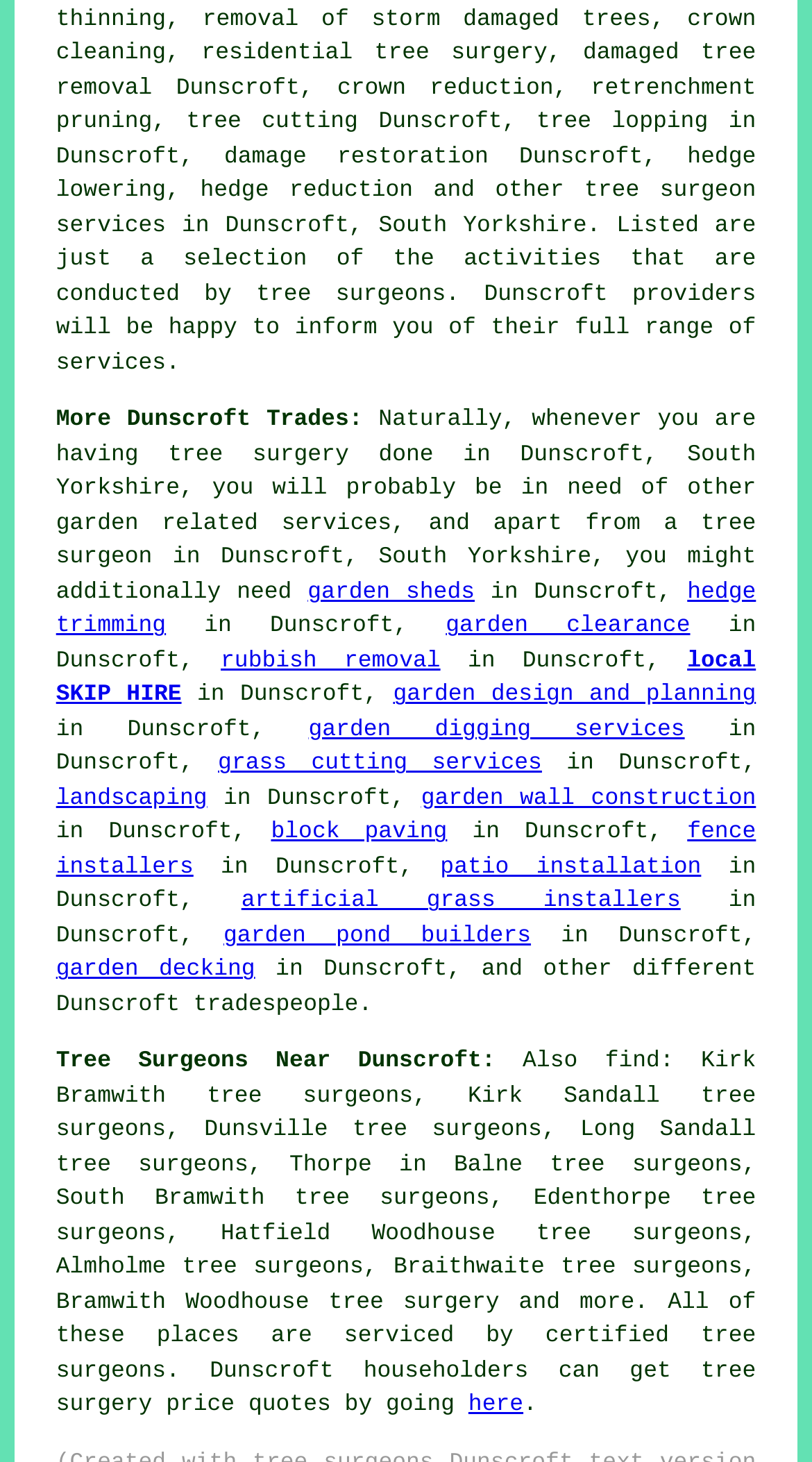Please find the bounding box coordinates for the clickable element needed to perform this instruction: "Click on the search icon".

None